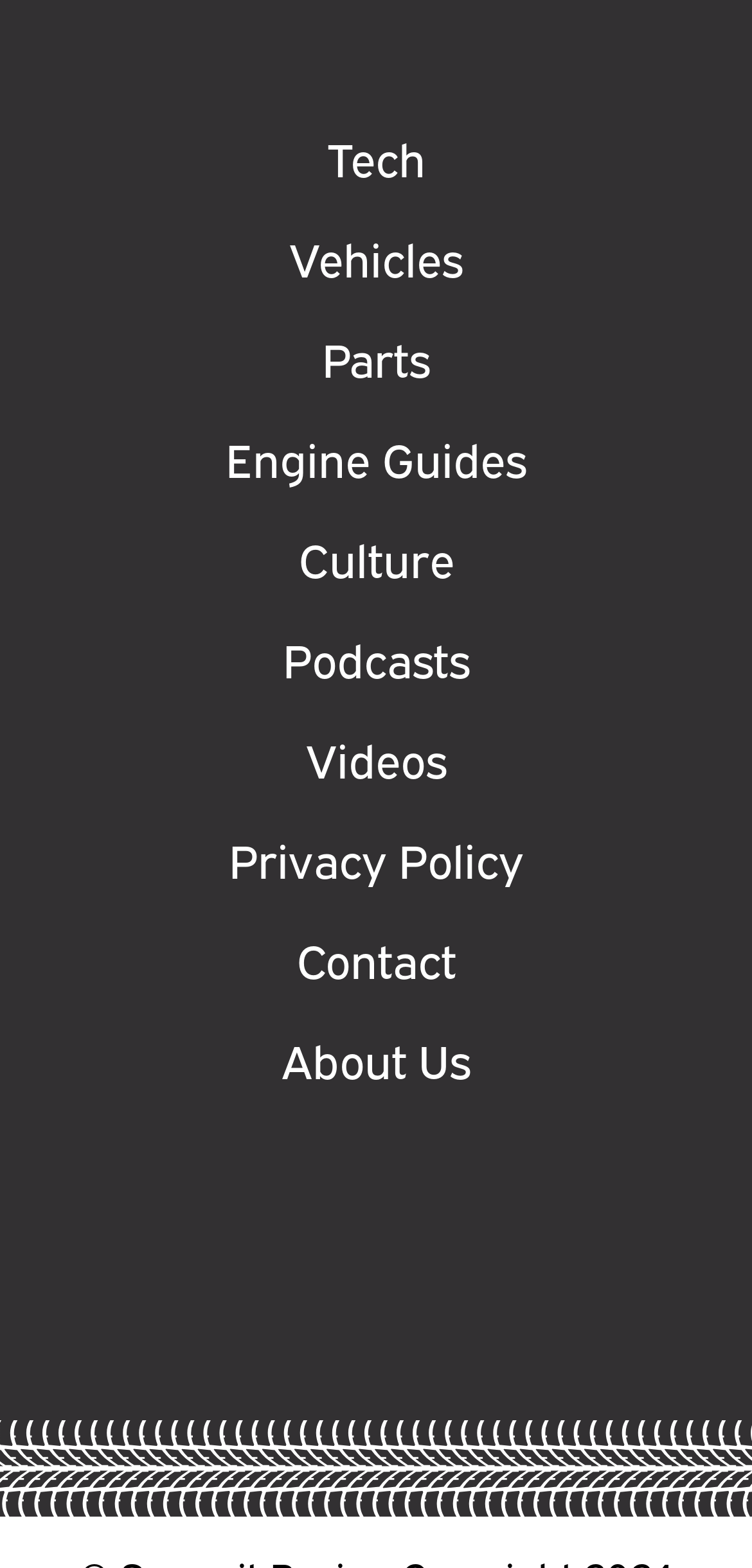Specify the bounding box coordinates of the area to click in order to execute this command: 'Visit Vehicles page'. The coordinates should consist of four float numbers ranging from 0 to 1, and should be formatted as [left, top, right, bottom].

[0.385, 0.143, 0.615, 0.188]